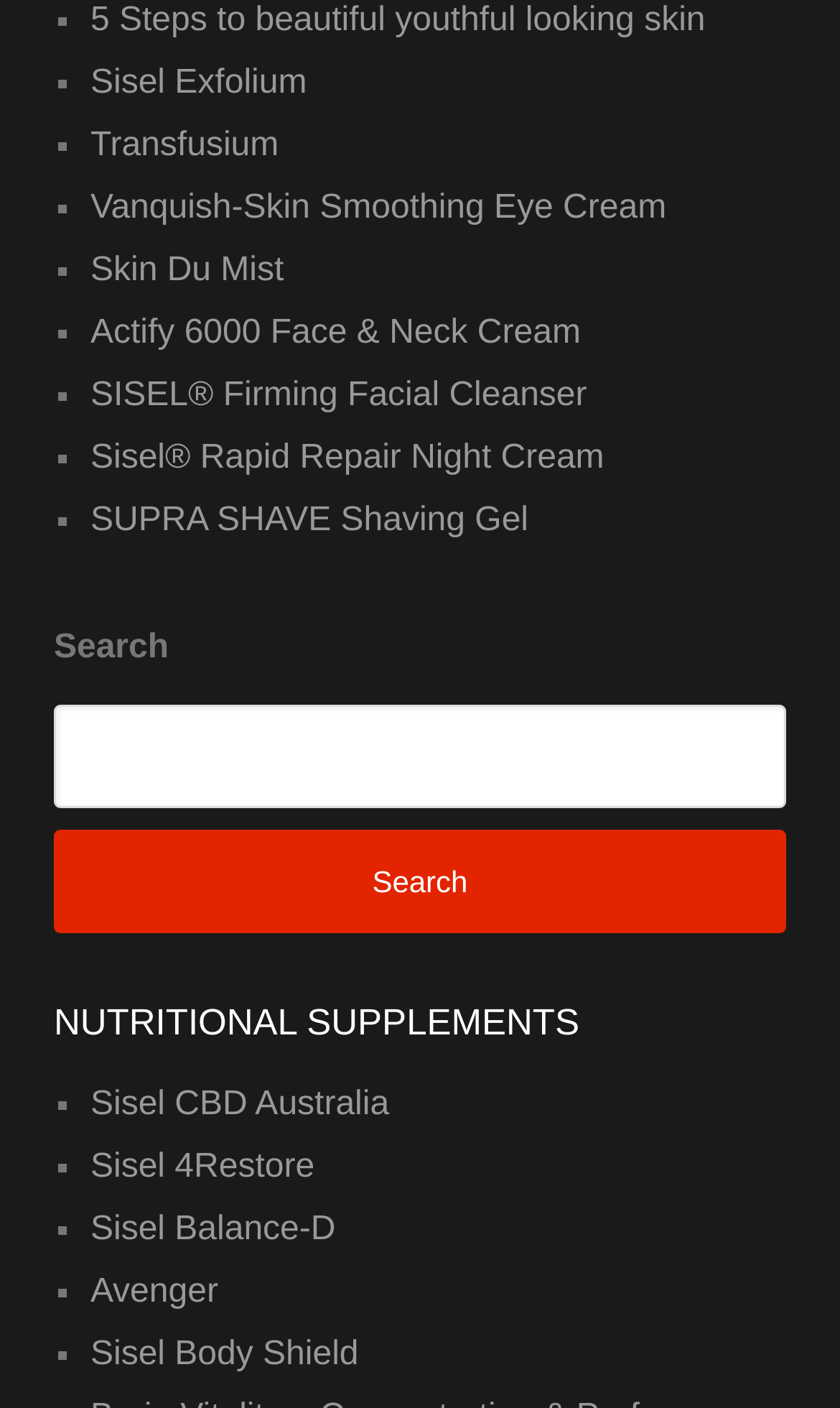Determine the bounding box coordinates for the HTML element described here: "Sisel® Rapid Repair Night Cream".

[0.108, 0.312, 0.719, 0.338]